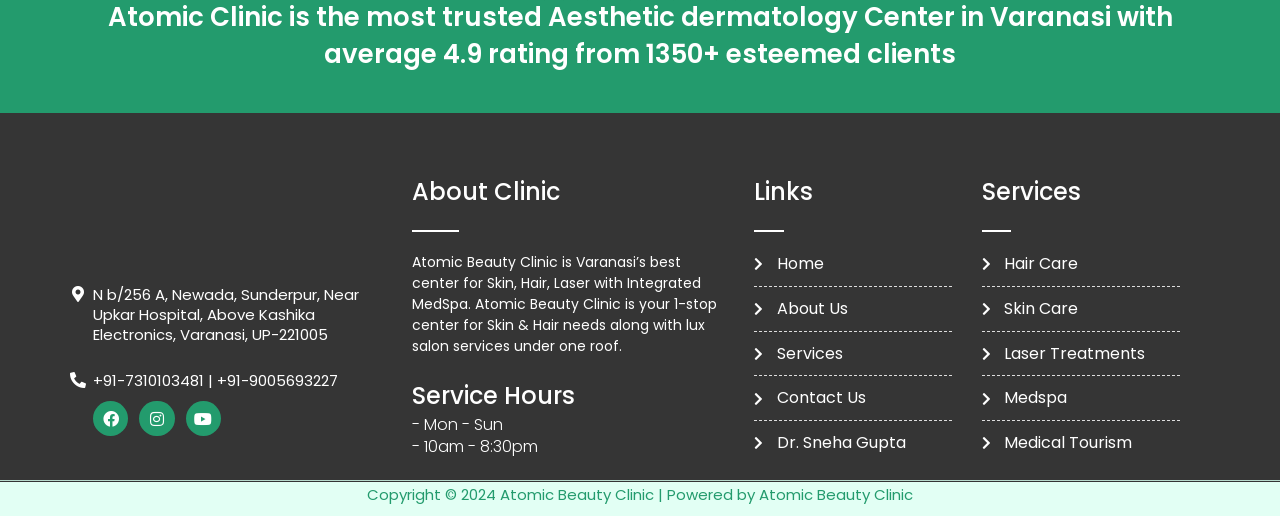What are the contact numbers of the clinic?
Using the information from the image, answer the question thoroughly.

The contact numbers of the clinic can be found in the link elements with the text '+91-7310103481' and '+91-9005693227' respectively.